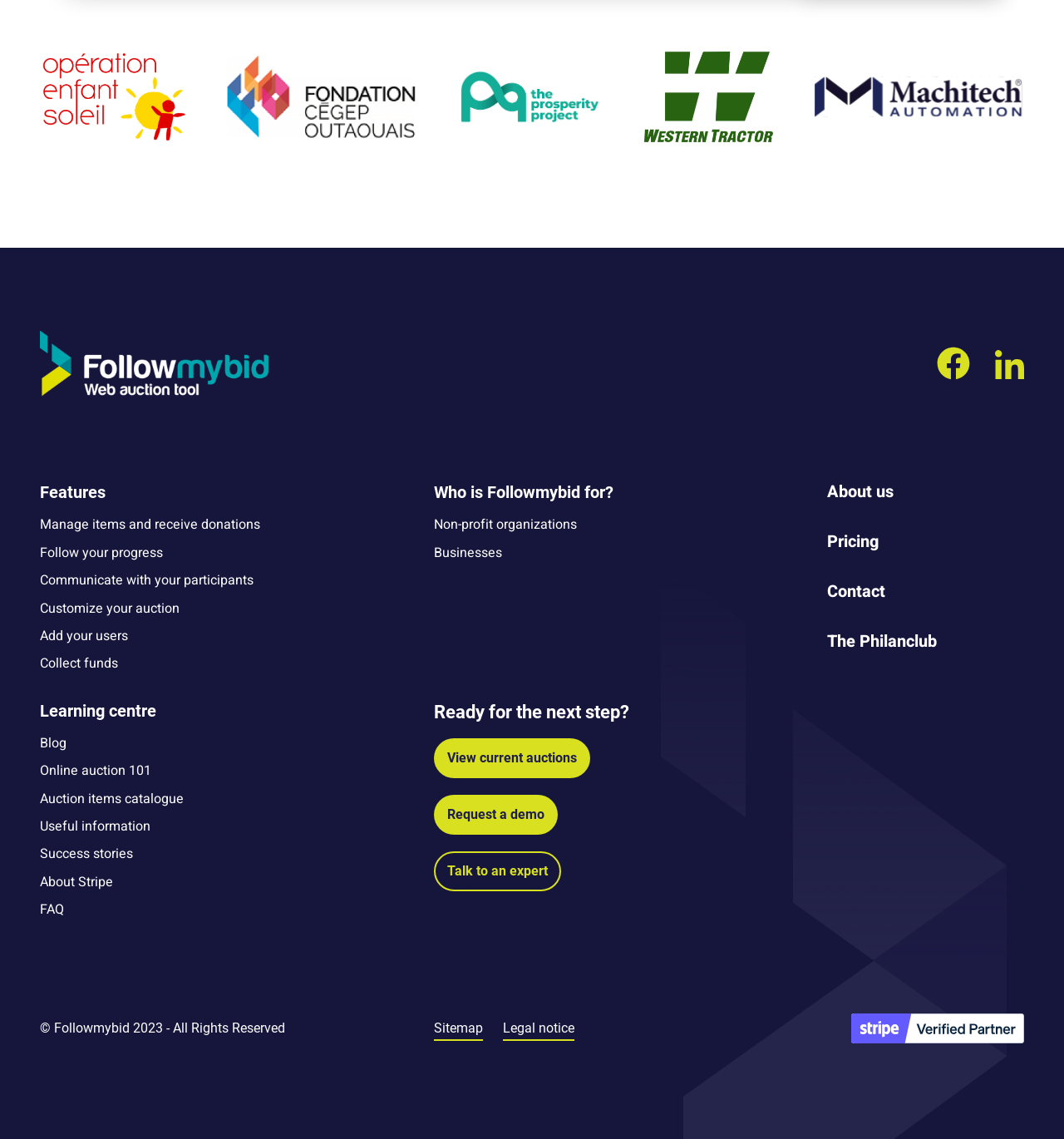Determine the bounding box coordinates of the clickable region to execute the instruction: "View current auctions". The coordinates should be four float numbers between 0 and 1, denoted as [left, top, right, bottom].

[0.407, 0.648, 0.554, 0.683]